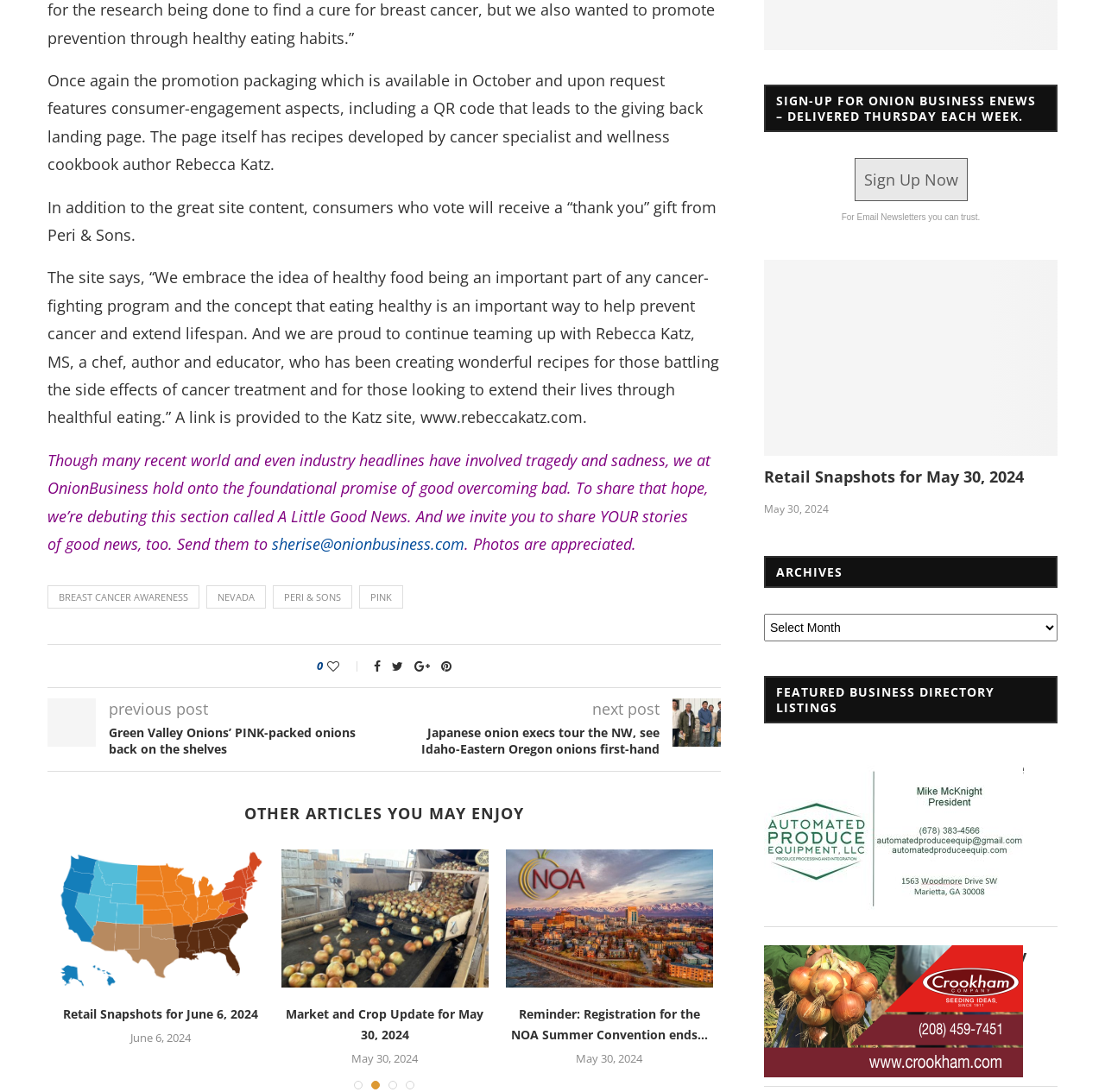Please answer the following question using a single word or phrase: 
What is the purpose of the 'A Little Good News' section?

Sharing good news stories